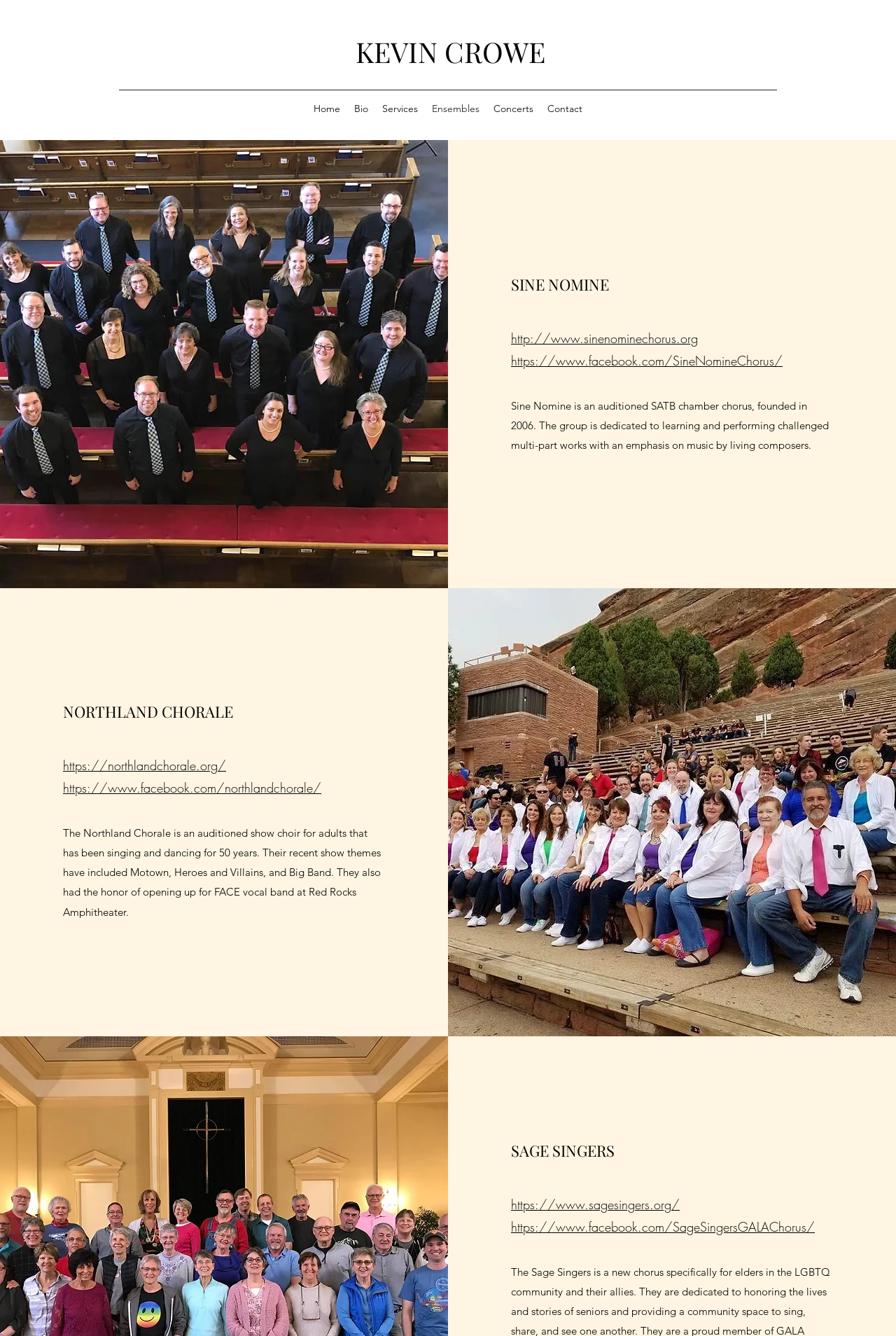Please locate the bounding box coordinates of the element that should be clicked to complete the given instruction: "Visit the 'SINE NOMINE' website".

[0.57, 0.247, 0.779, 0.259]